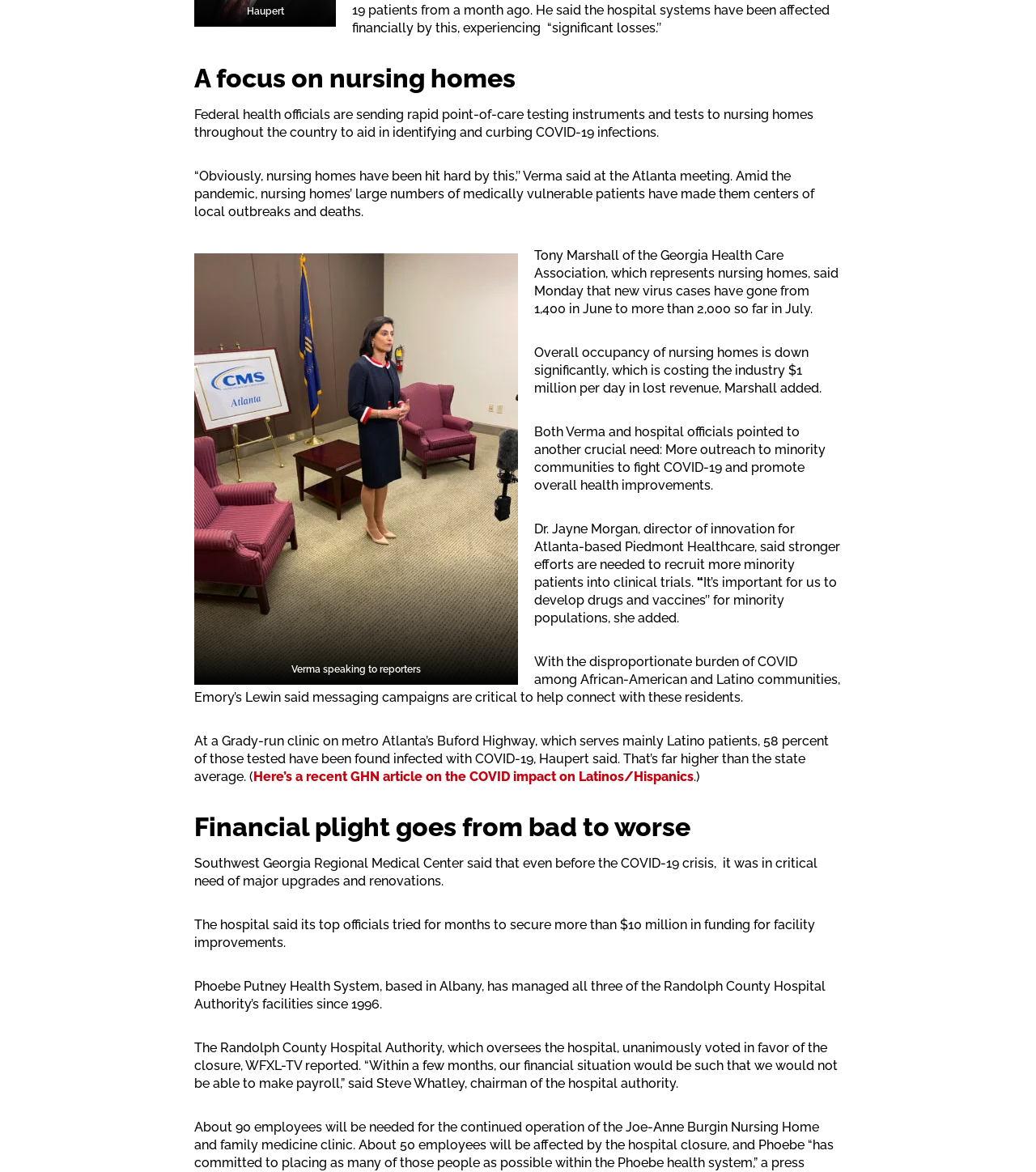How much funding did Southwest Georgia Regional Medical Center try to secure?
Based on the image, give a concise answer in the form of a single word or short phrase.

$10 million